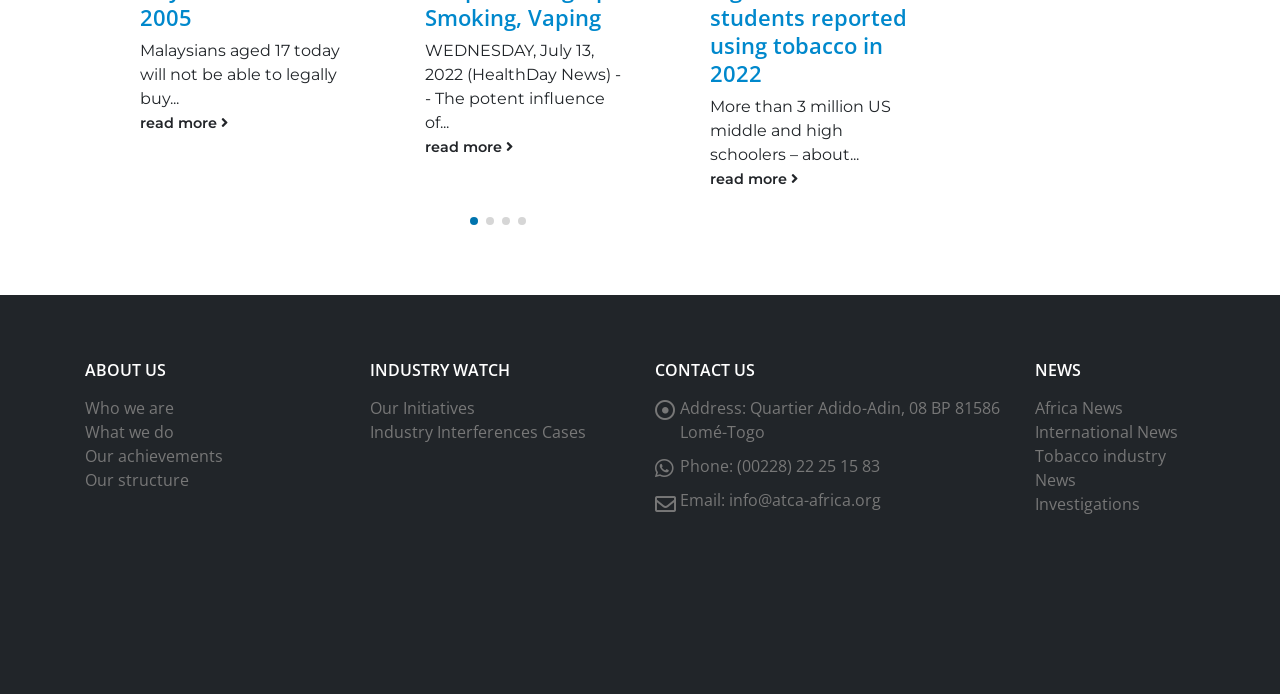Please determine the bounding box coordinates of the element to click in order to execute the following instruction: "send an email to info@atca-africa.org". The coordinates should be four float numbers between 0 and 1, specified as [left, top, right, bottom].

[0.57, 0.705, 0.688, 0.737]